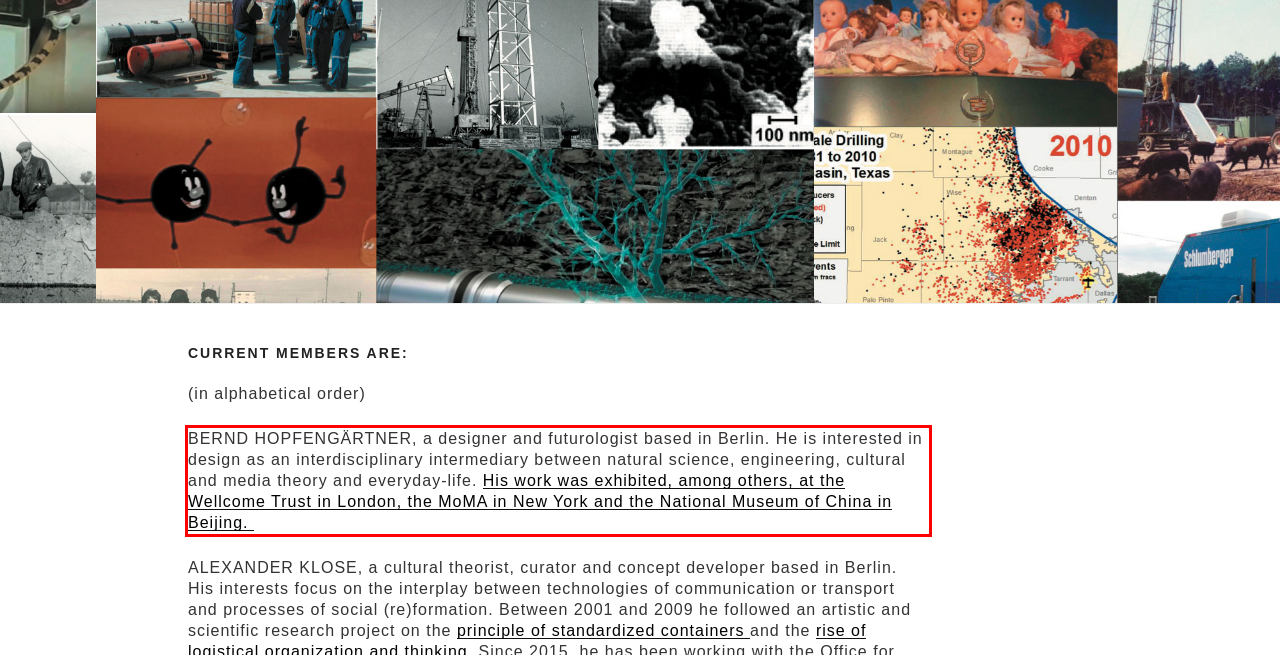Using the provided webpage screenshot, recognize the text content in the area marked by the red bounding box.

BERND HOPFENGÄRTNER, a designer and futurologist based in Berlin. He is interested in design as an interdisciplinary intermediary between natural science, engineering, cultural and media theory and everyday-life. His work was exhibited, among others, at the Wellcome Trust in London, the MoMA in New York and the National Museum of China in Beijing.